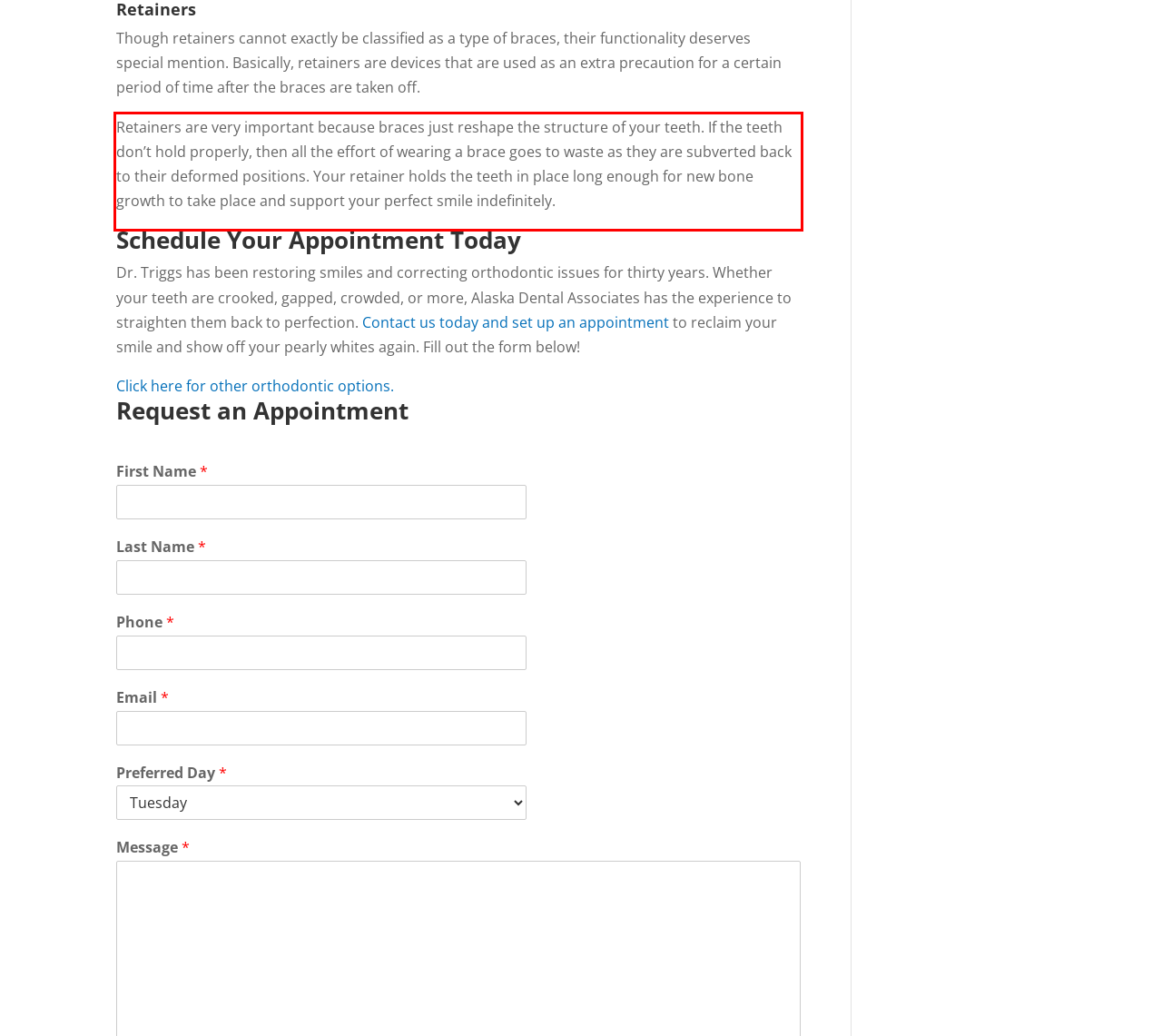Analyze the screenshot of the webpage that features a red bounding box and recognize the text content enclosed within this red bounding box.

Retainers are very important because braces just reshape the structure of your teeth. If the teeth don’t hold properly, then all the effort of wearing a brace goes to waste as they are subverted back to their deformed positions. Your retainer holds the teeth in place long enough for new bone growth to take place and support your perfect smile indefinitely.